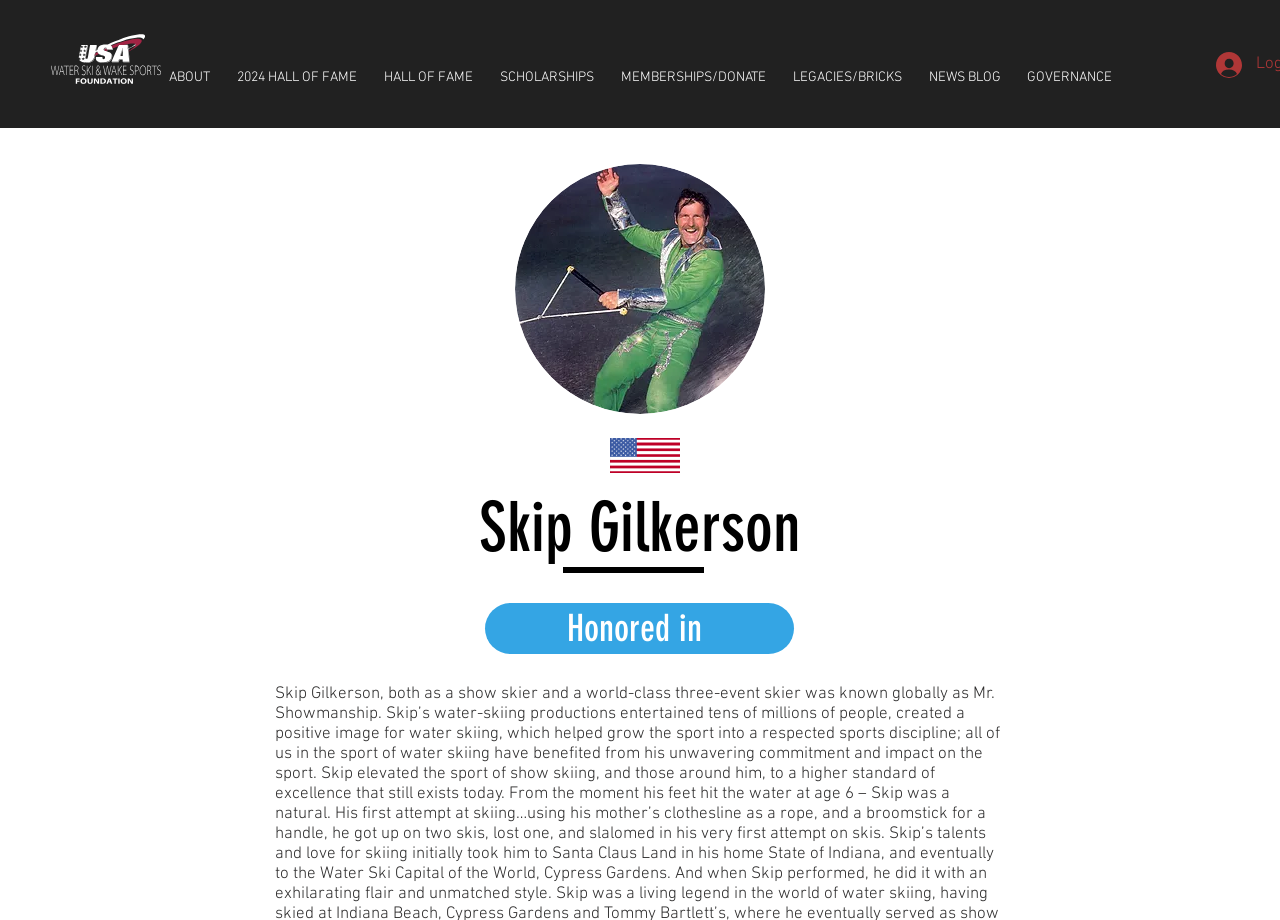Please specify the bounding box coordinates in the format (top-left x, top-left y, bottom-right x, bottom-right y), with values ranging from 0 to 1. Identify the bounding box for the UI component described as follows: NEWS BLOG

[0.715, 0.059, 0.792, 0.11]